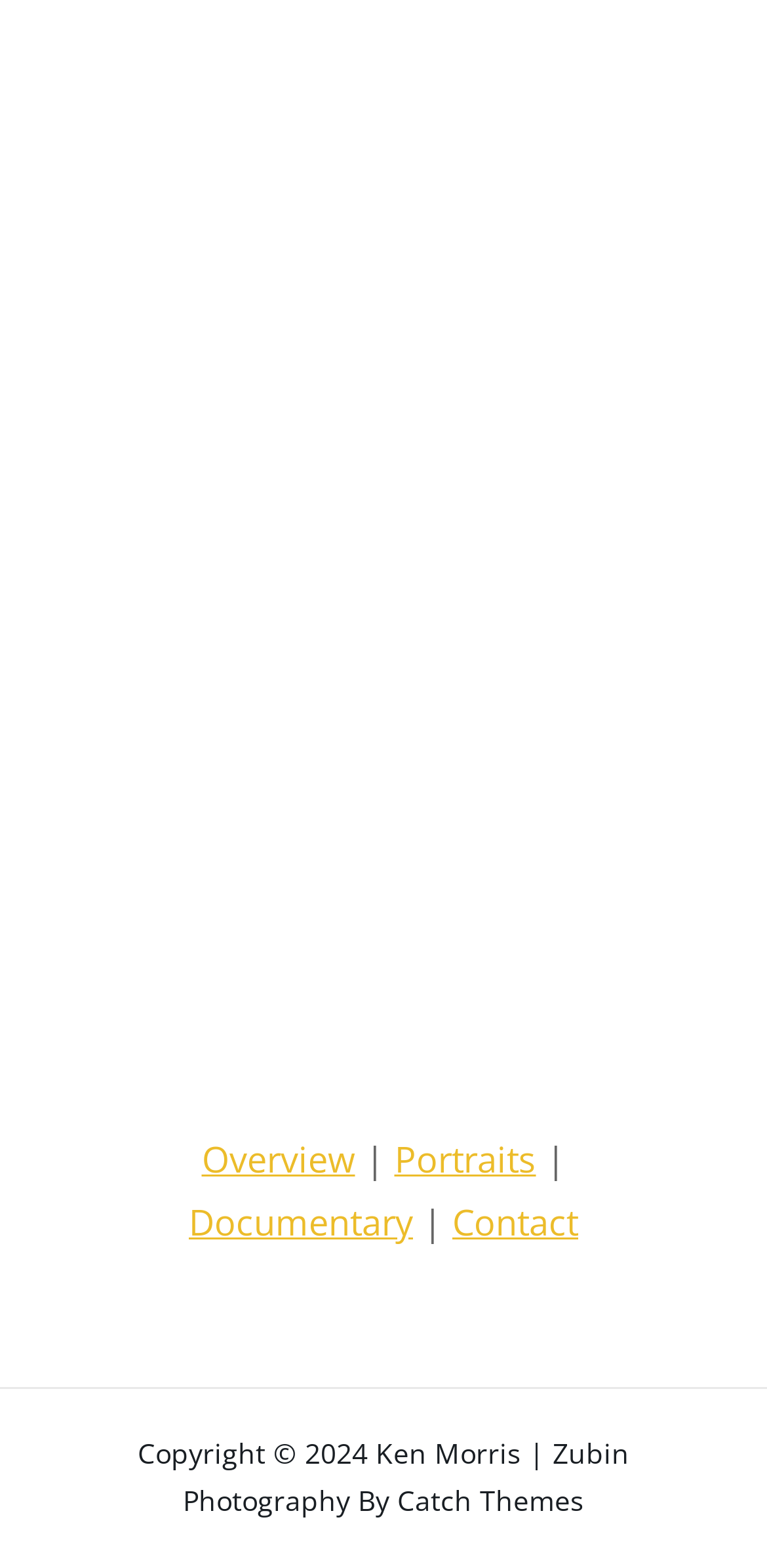Using the element description Contact, predict the bounding box coordinates for the UI element. Provide the coordinates in (top-left x, top-left y, bottom-right x, bottom-right y) format with values ranging from 0 to 1.

[0.59, 0.764, 0.754, 0.794]